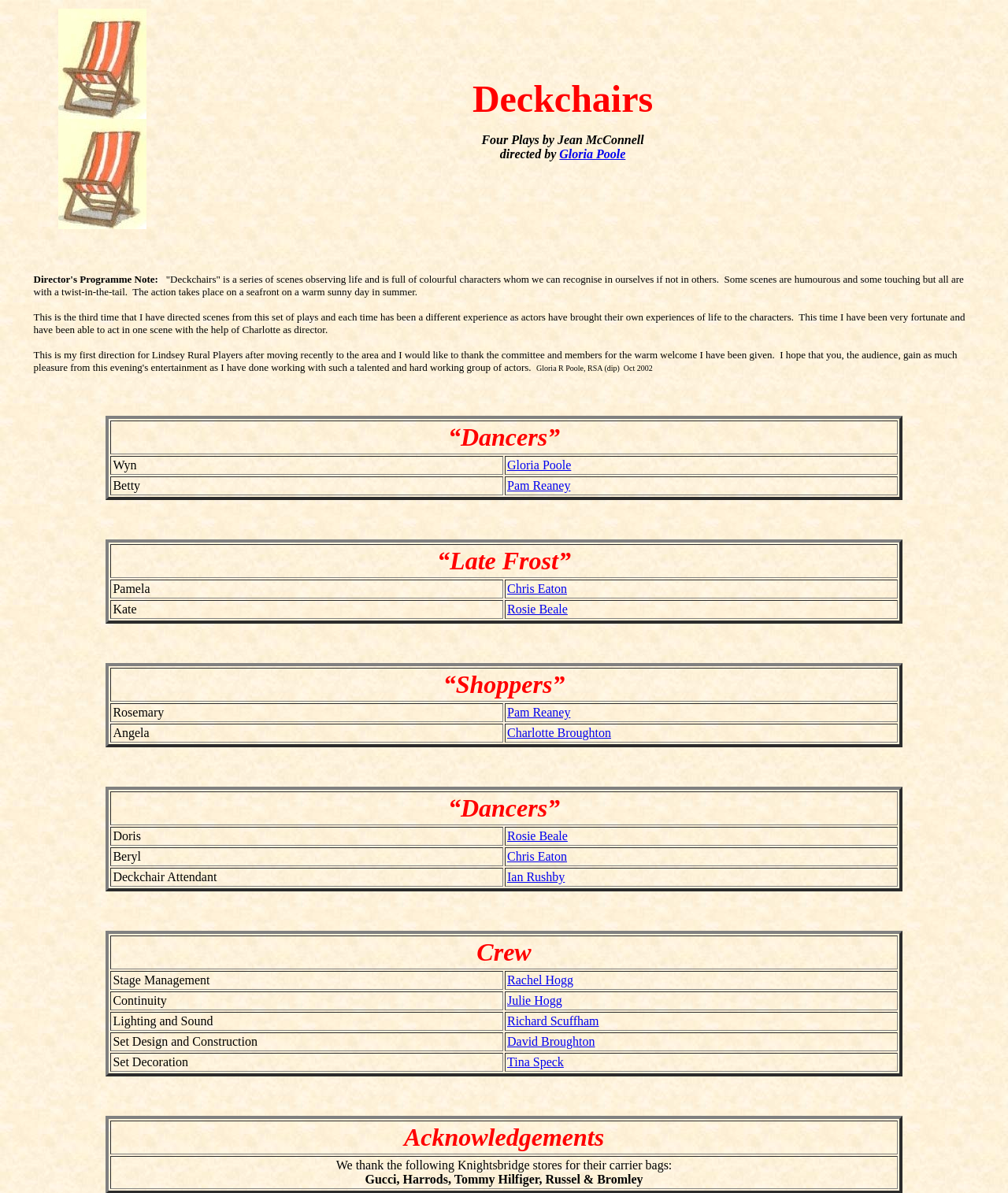Please provide a comprehensive answer to the question below using the information from the image: What is the name of the character played by Wyn?

The answer can be found in the first table where the character 'Dancers' is played by Wyn.